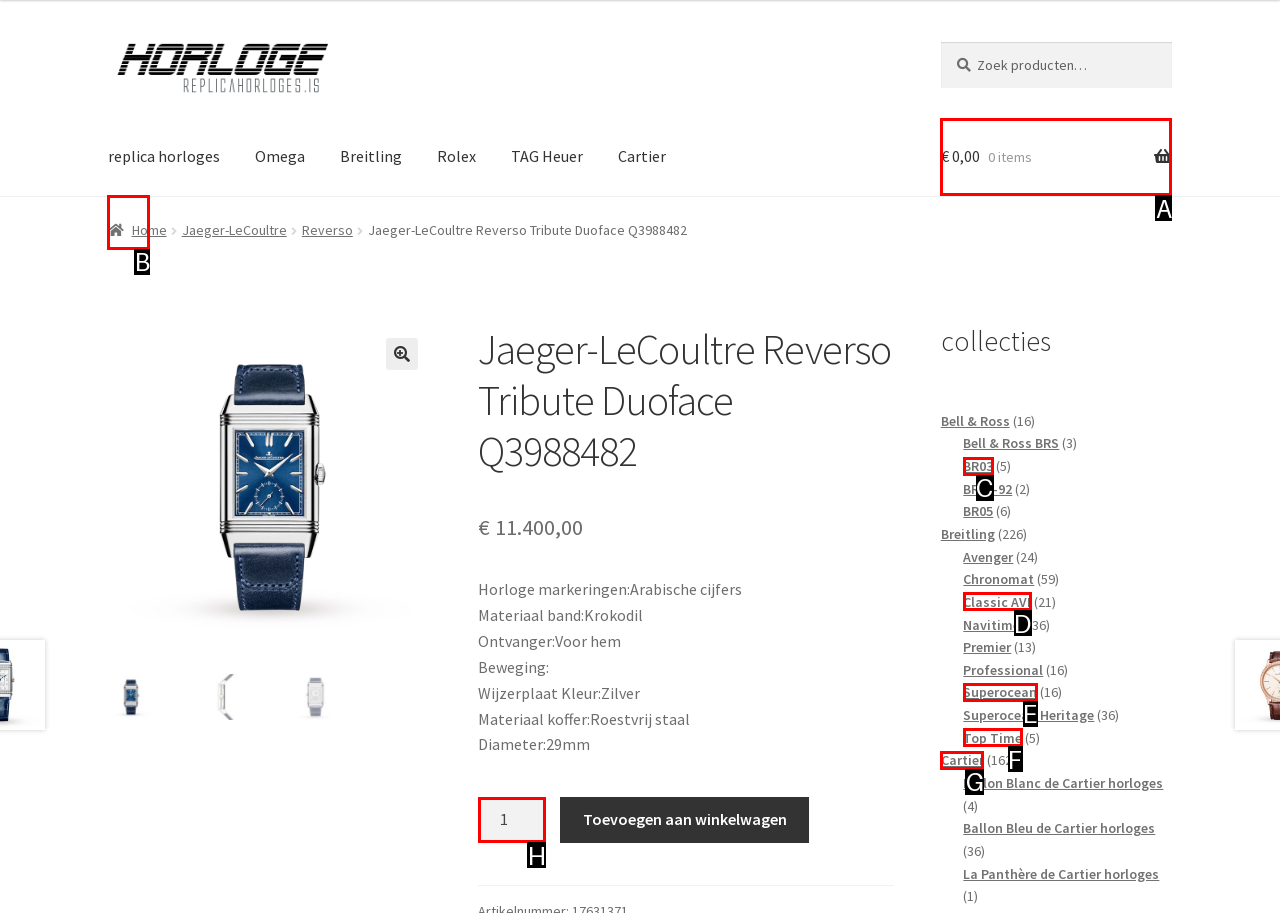Identify the appropriate choice to fulfill this task: Go to the home page
Respond with the letter corresponding to the correct option.

B